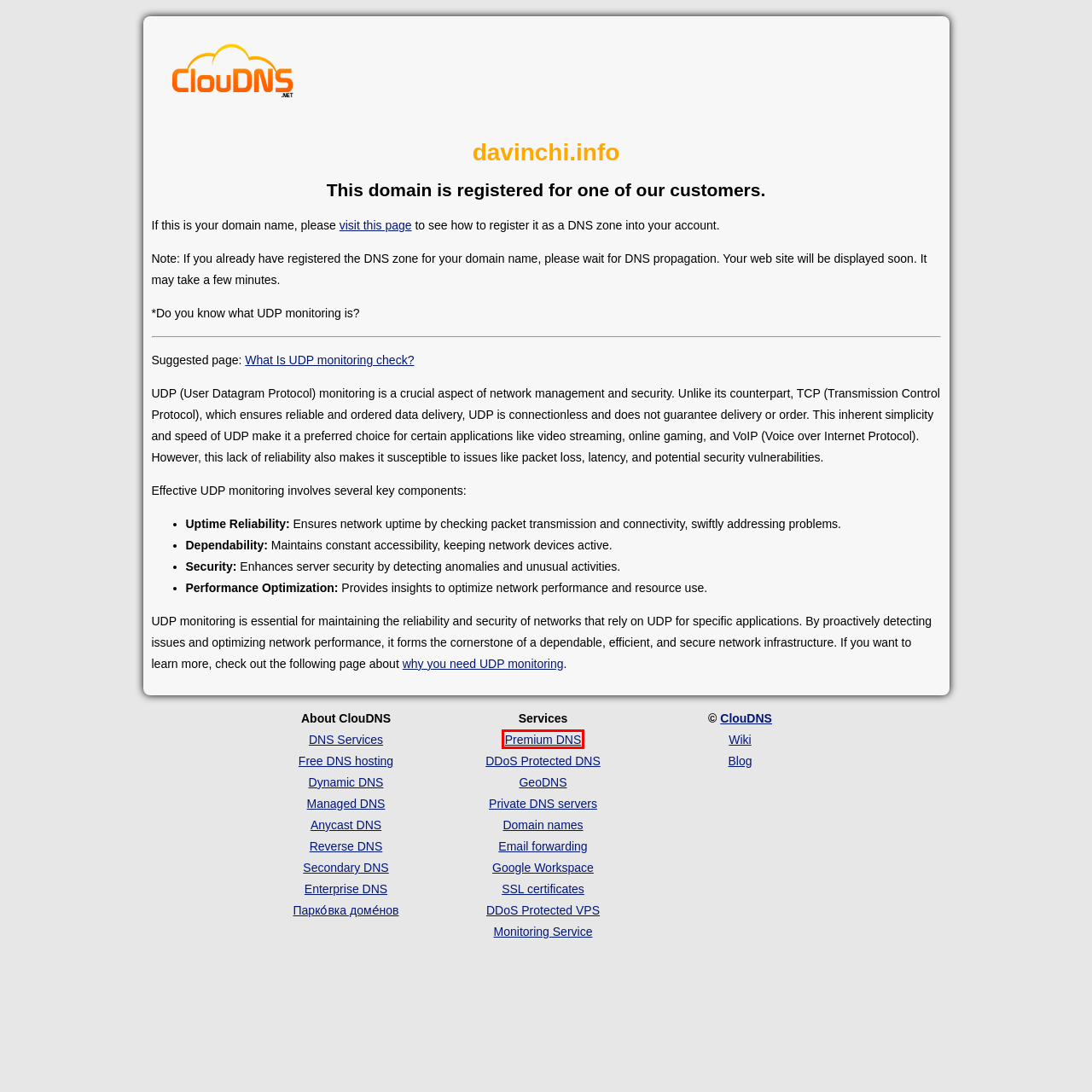Observe the provided screenshot of a webpage with a red bounding box around a specific UI element. Choose the webpage description that best fits the new webpage after you click on the highlighted element. These are your options:
A. DNS services | ClouDNS
B. GeoDNS and Geolocation Load Balancing Service. Test for Free | ClouDNS
C. Free Dynamic DNS service | ClouDNS
D. Premium DNS hosting plans. Test for Free | ClouDNS
E. Free Domain Parking | ClouDNS
F. Free DNS hosting, Cloud DNS hosting and Domain names | ClouDNS
G. Reverse DNS Service. Test for Free | ClouDNS
H. Cheap Domain Names | ClouDNS

D